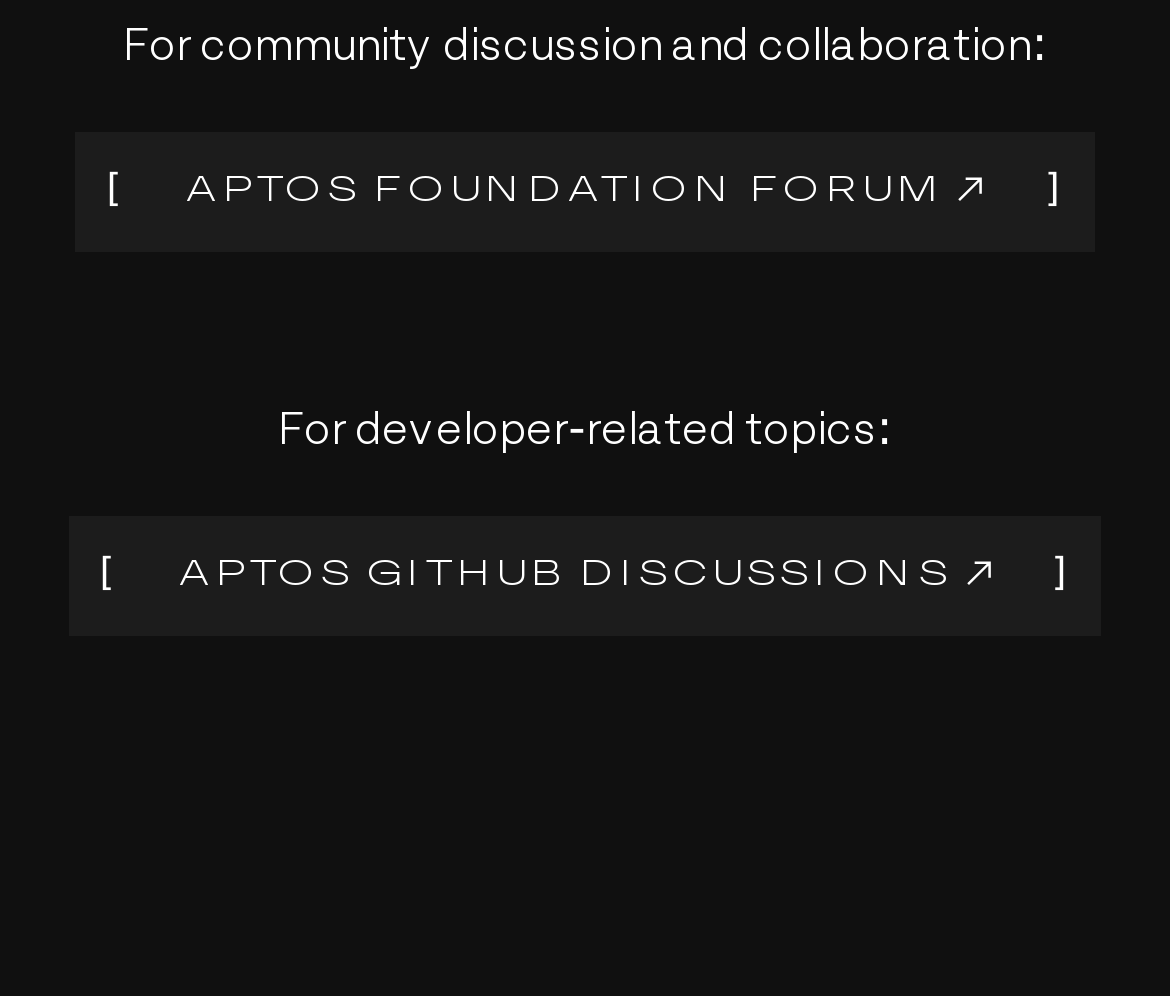Provide the bounding box coordinates of the HTML element described by the text: "[Aptos Github Discussions ]".

[0.059, 0.517, 0.94, 0.637]